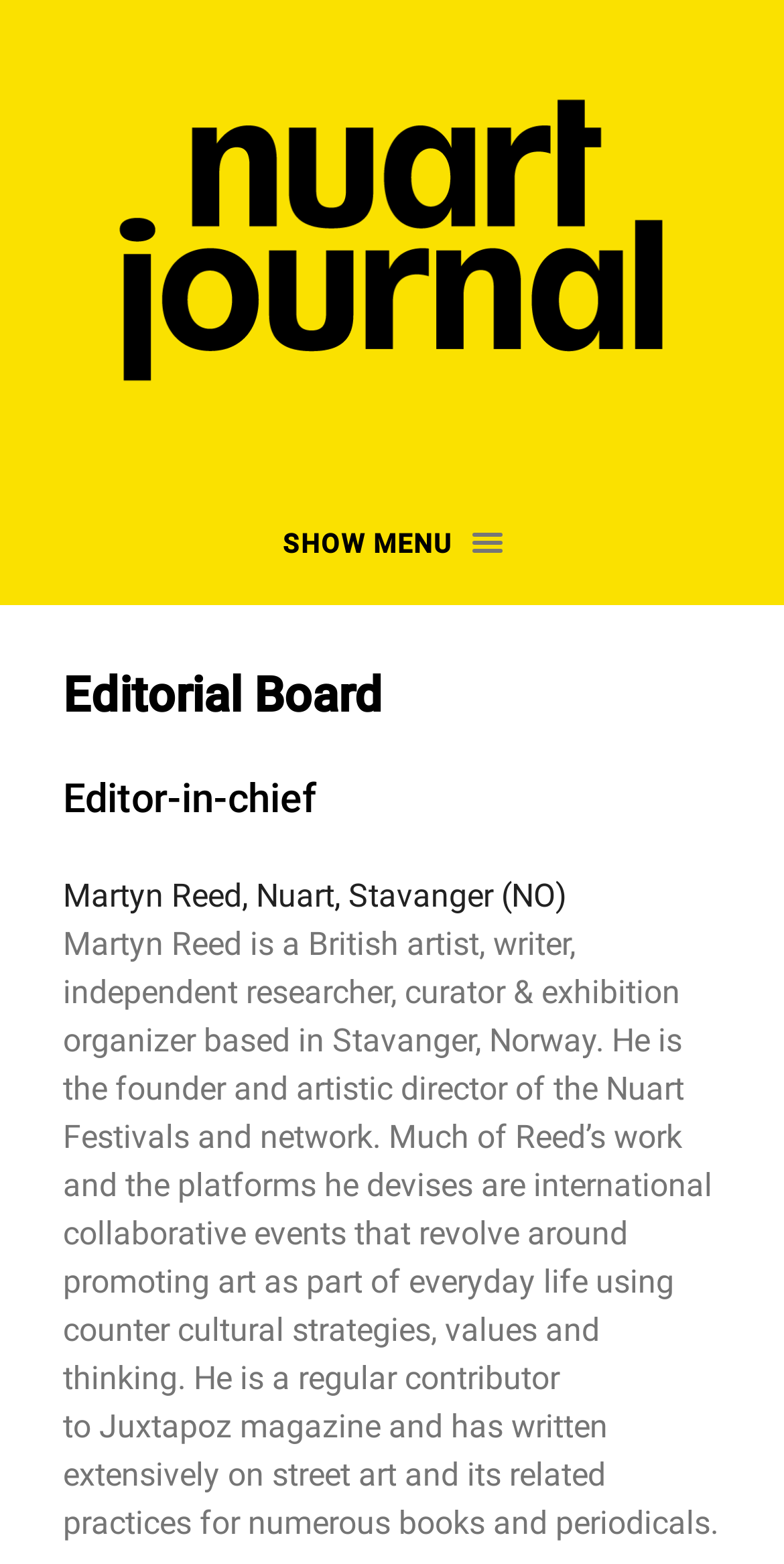Please respond to the question with a concise word or phrase:
What is the name of the journal?

Nuart Journal